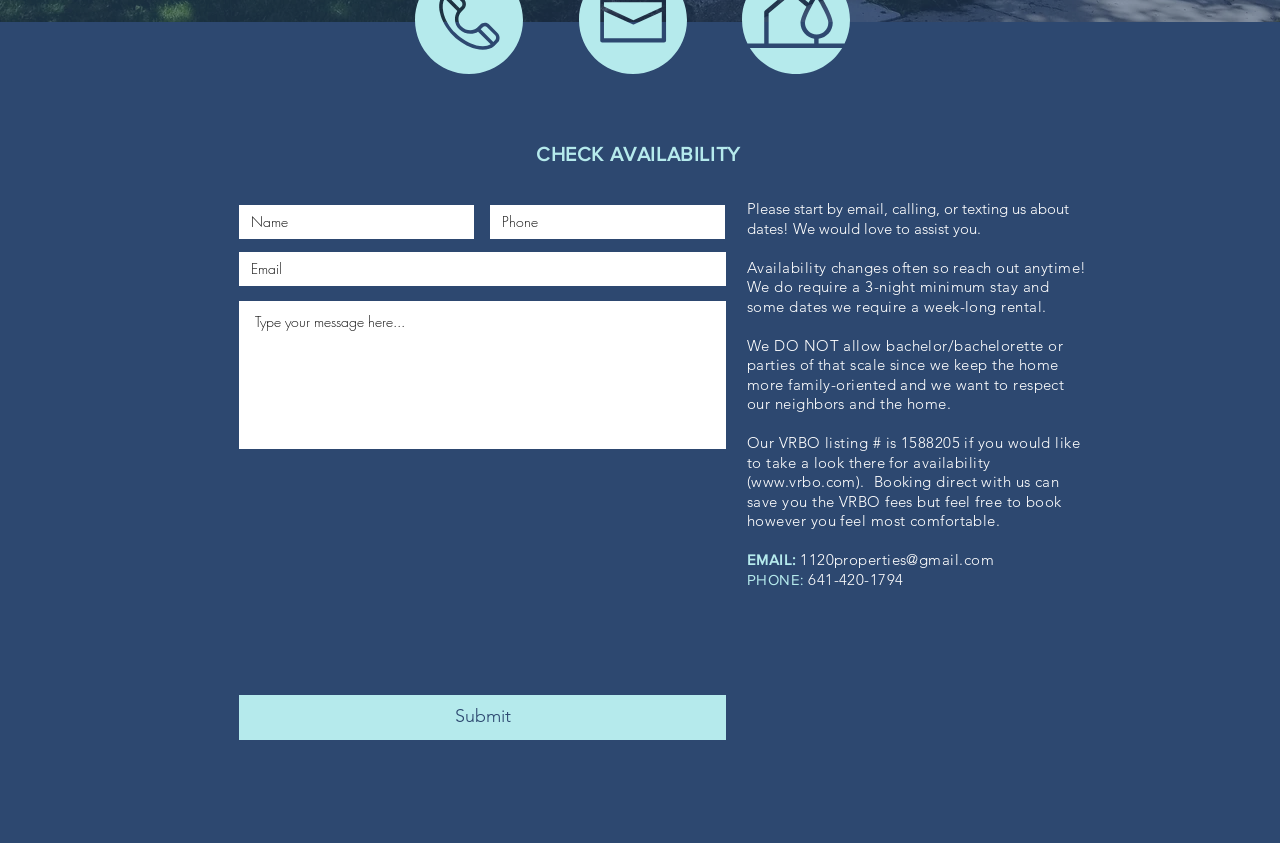Identify the bounding box coordinates for the UI element described as: "placeholder="Type your message here..."". The coordinates should be provided as four floats between 0 and 1: [left, top, right, bottom].

[0.187, 0.357, 0.567, 0.533]